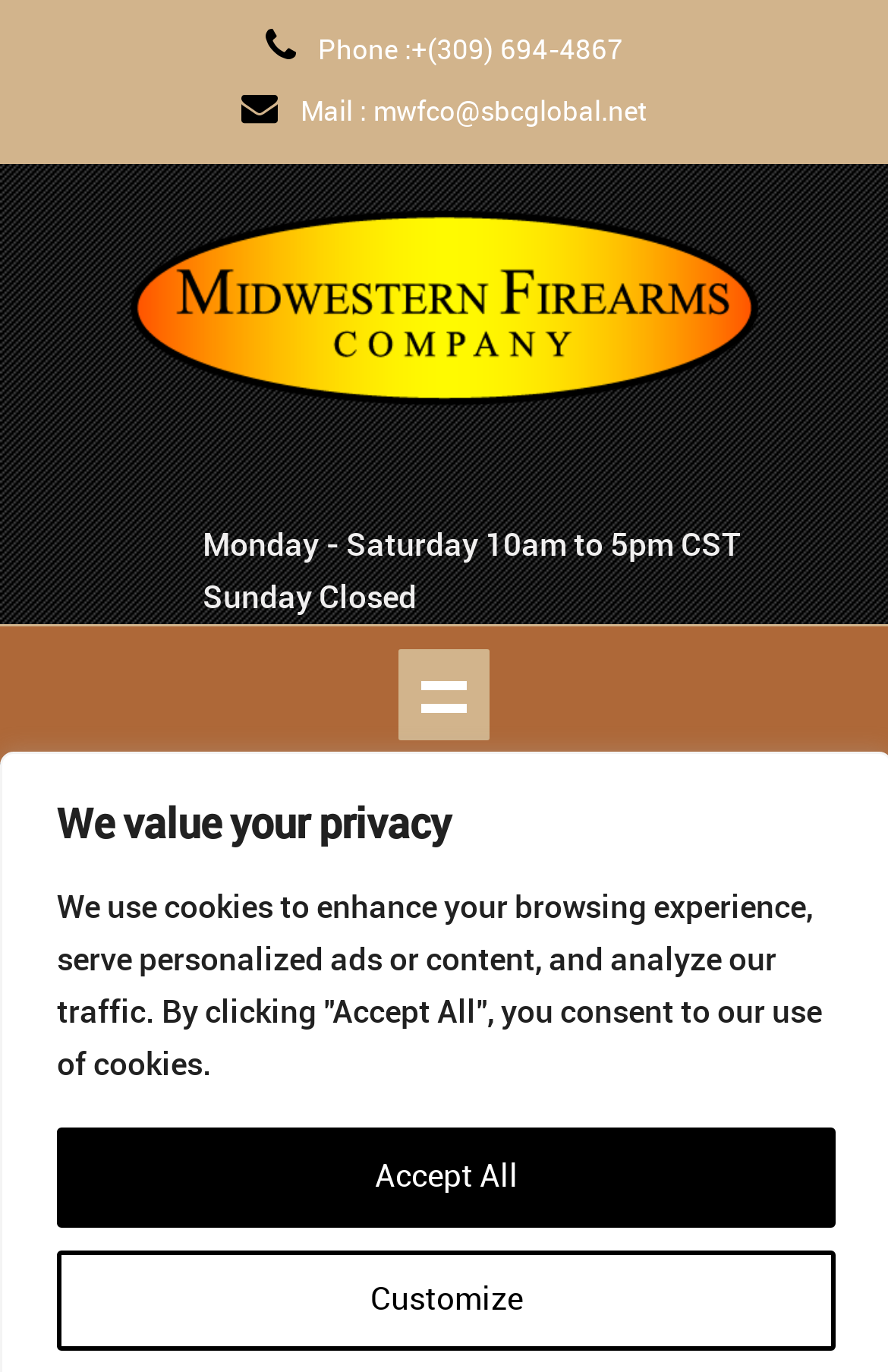What is the name of the company?
Kindly give a detailed and elaborate answer to the question.

I found the company name by looking at the image element with the description 'Midwestern Firearms' which is located at the top of the webpage.